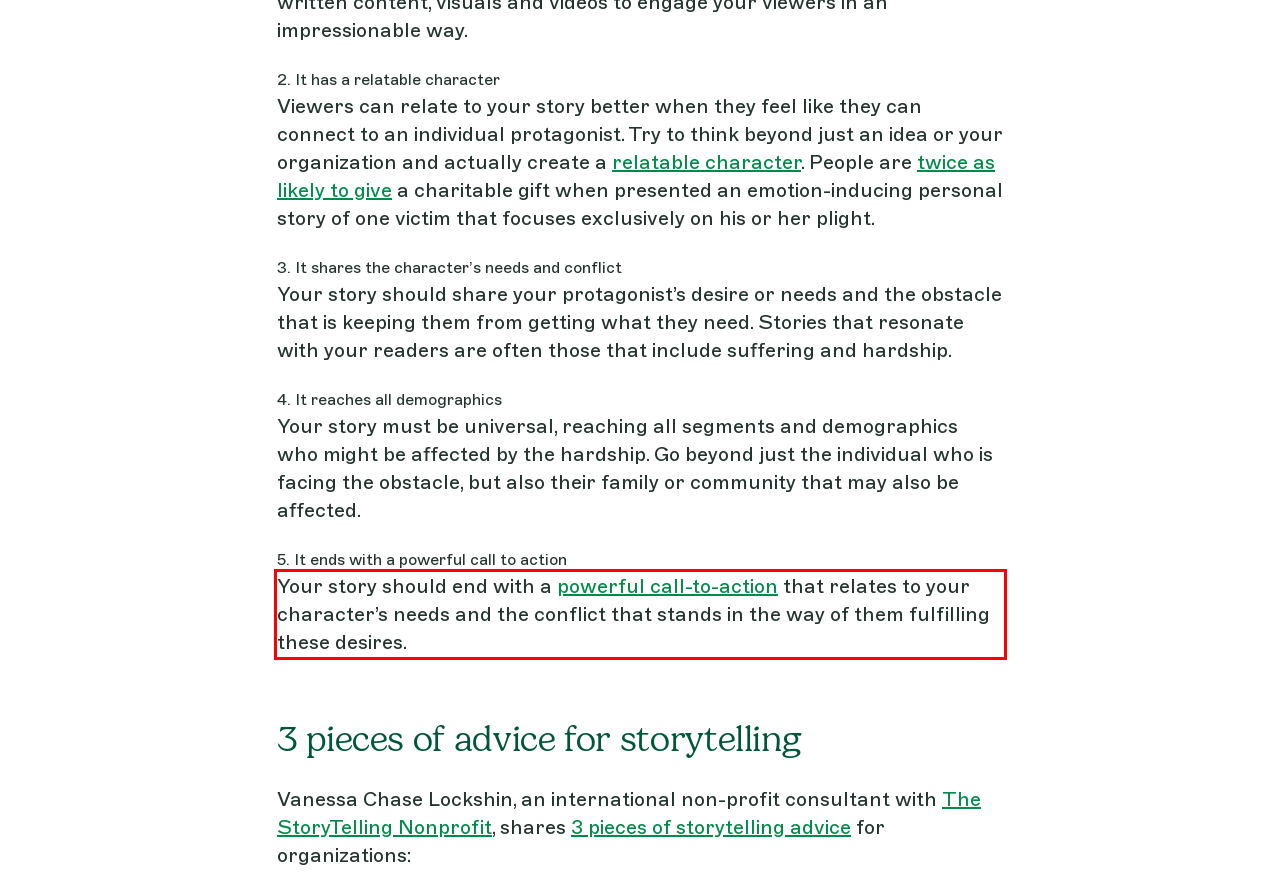Within the provided webpage screenshot, find the red rectangle bounding box and perform OCR to obtain the text content.

Your story should end with a powerful call-to-action that relates to your character’s needs and the conflict that stands in the way of them fulfilling these desires.